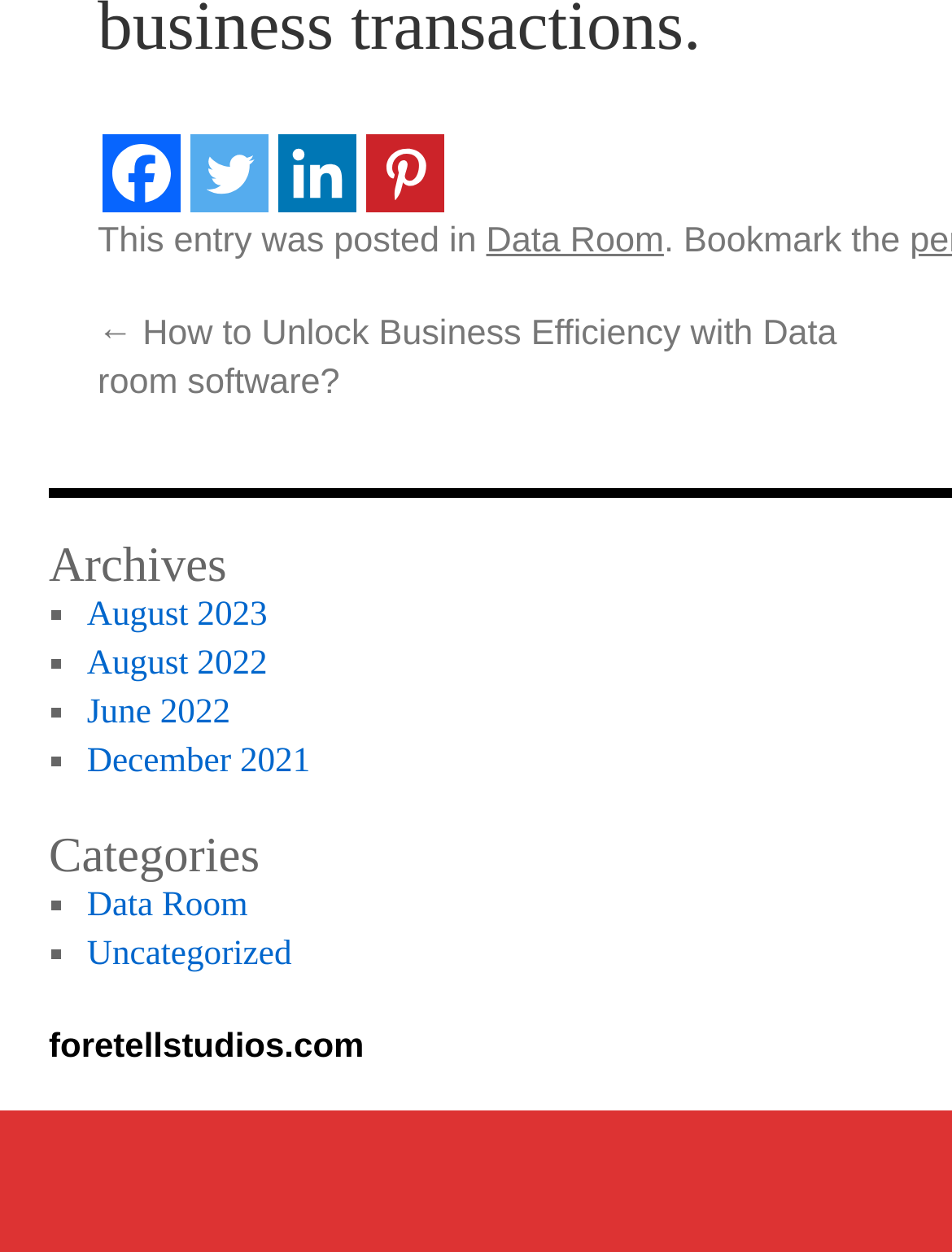Provide a short, one-word or phrase answer to the question below:
How many categories are listed?

2